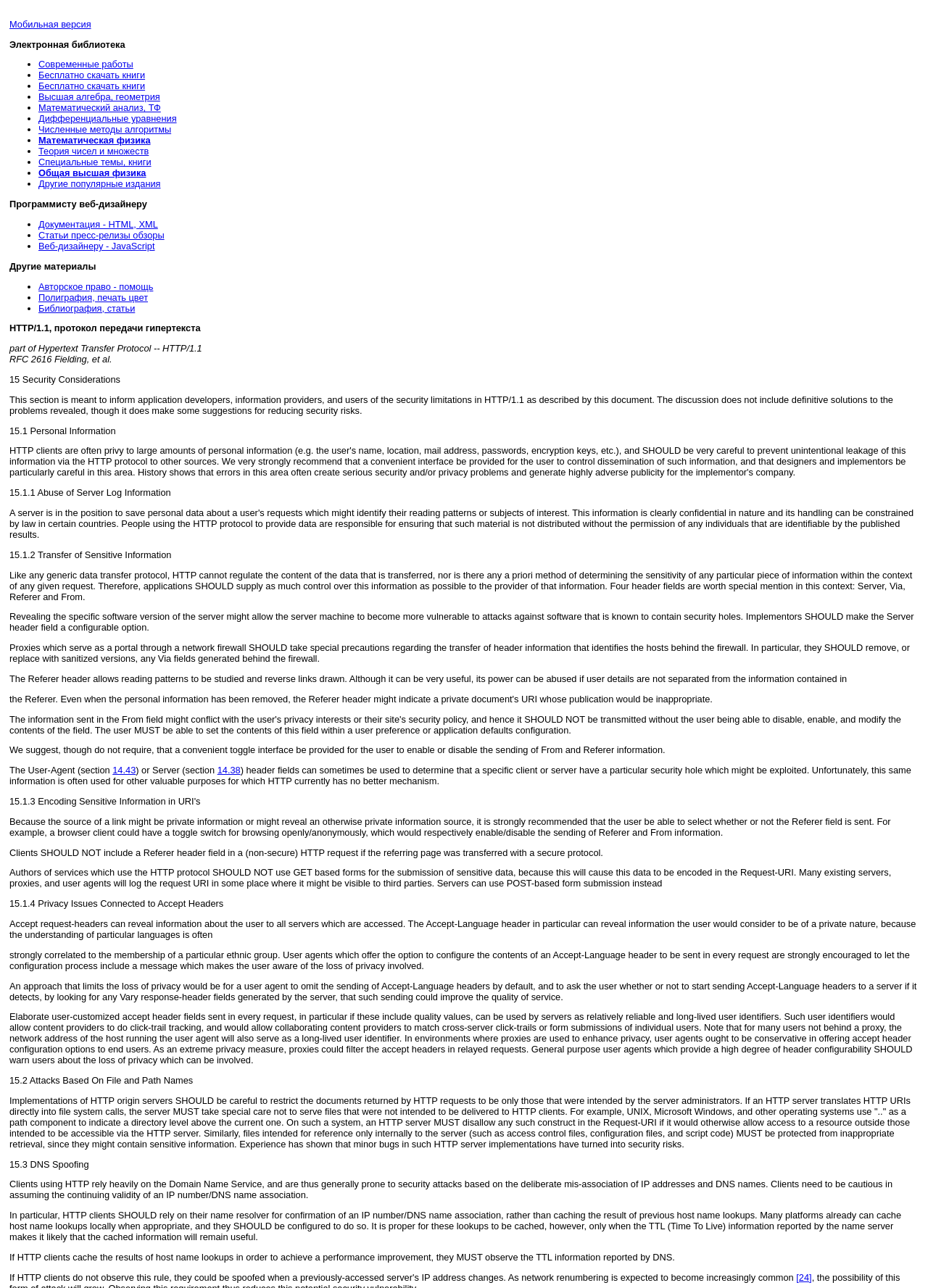Could you provide the bounding box coordinates for the portion of the screen to click to complete this instruction: "Click on 'HTTP/1.1, протокол передачи гипертекста'"?

[0.01, 0.251, 0.216, 0.259]